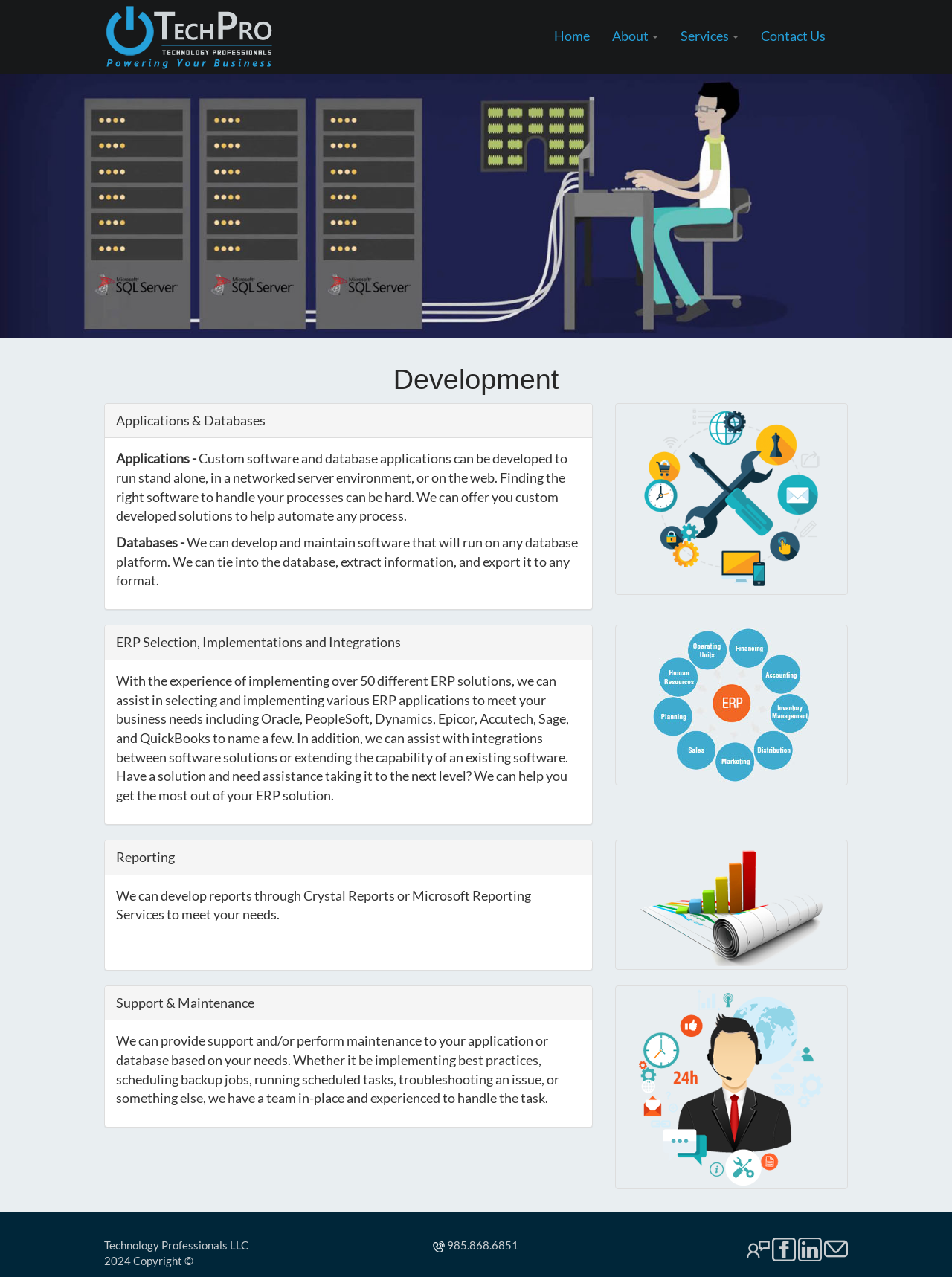Can you find the bounding box coordinates of the area I should click to execute the following instruction: "Click the Get Remote Support link"?

[0.784, 0.972, 0.809, 0.982]